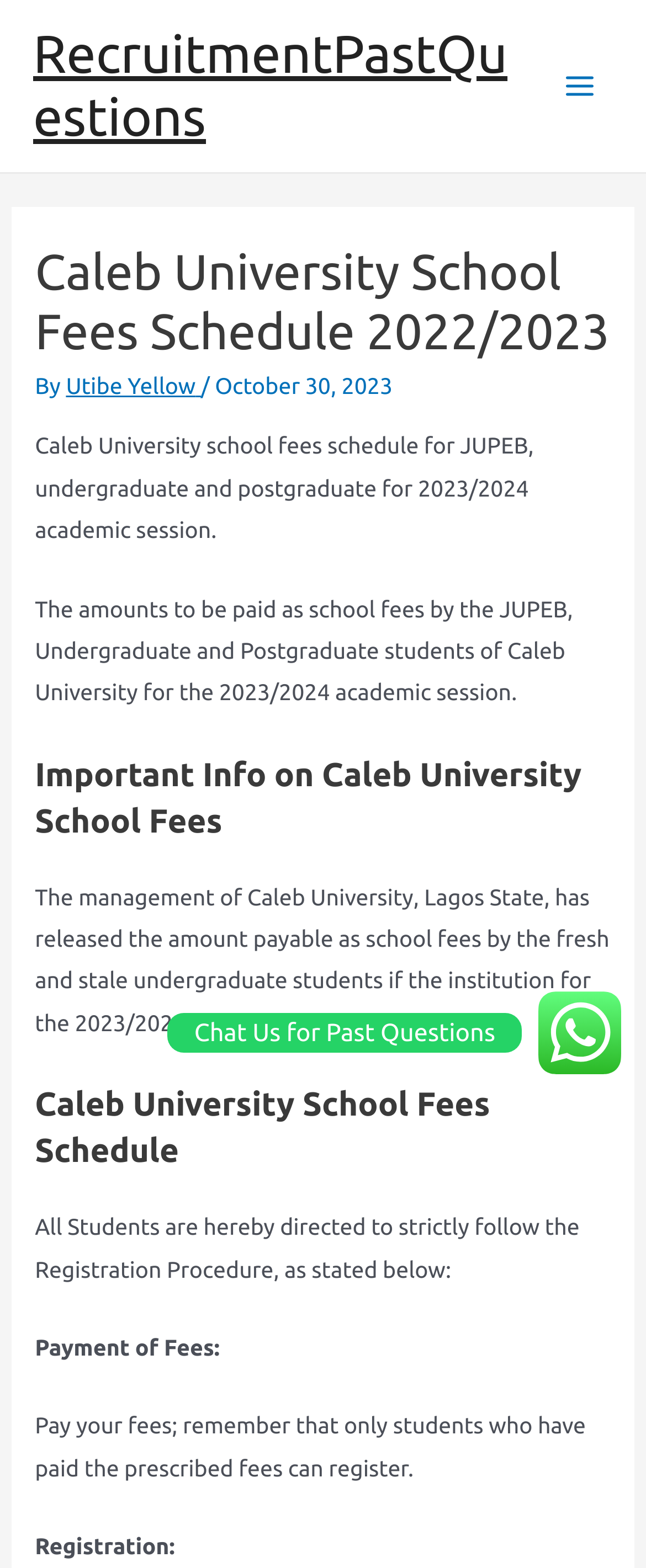Determine the webpage's heading and output its text content.

Caleb University School Fees Schedule 2022/2023